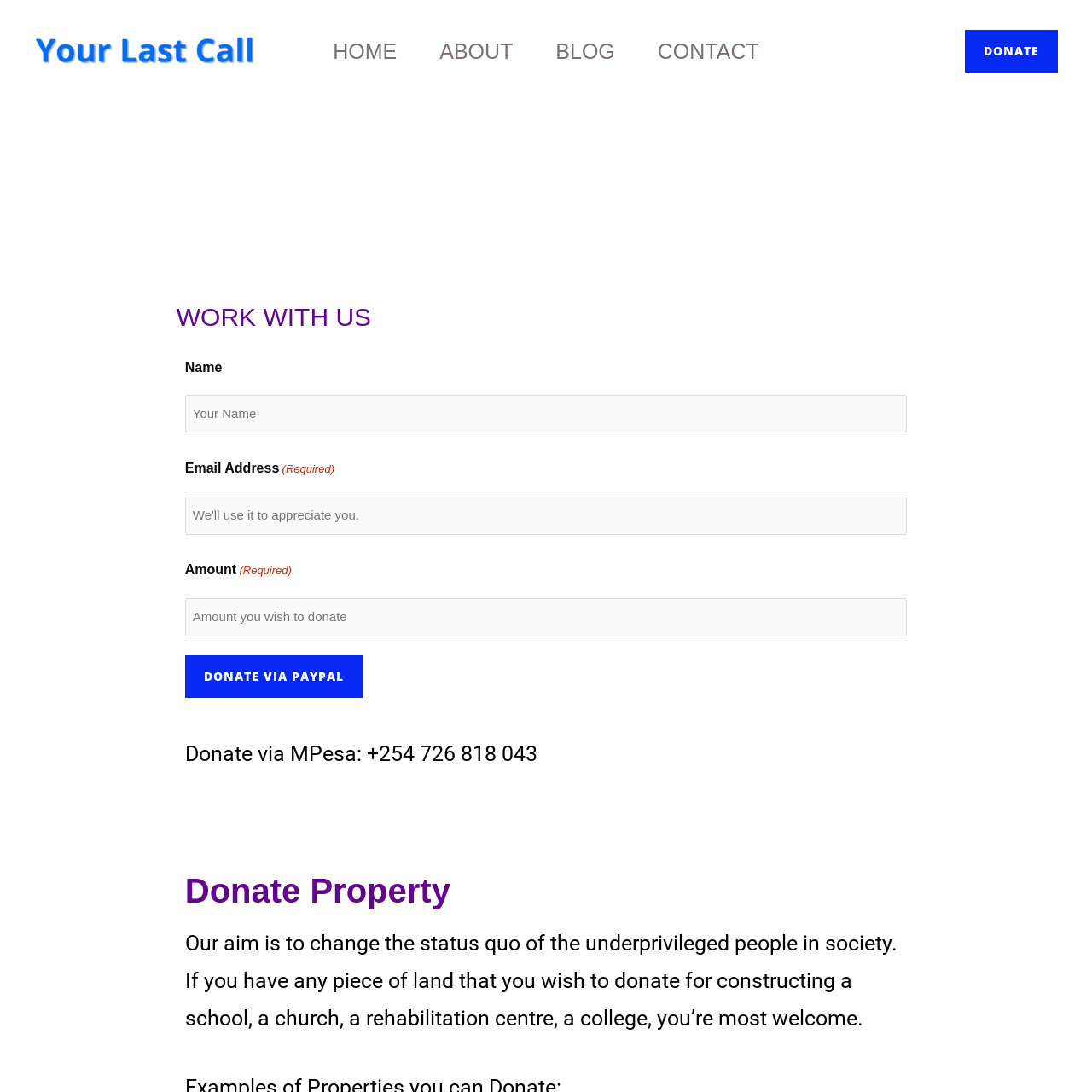Identify the bounding box for the described UI element. Provide the coordinates in (top-left x, top-left y, bottom-right x, bottom-right y) format with values ranging from 0 to 1: alt="Your Last Call logo"

[0.031, 0.034, 0.234, 0.056]